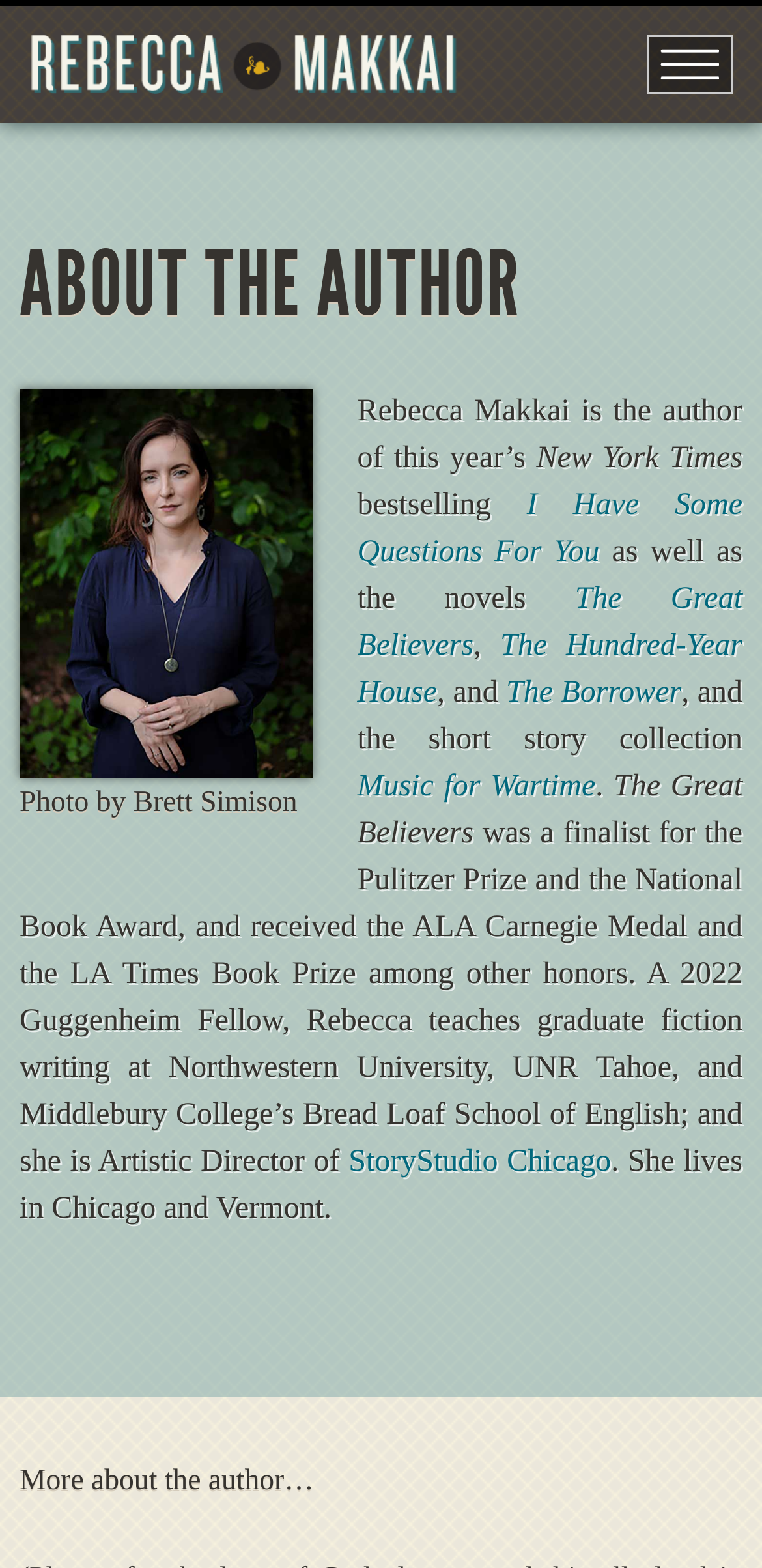Please analyze the image and give a detailed answer to the question:
How many novels are mentioned?

The text mentions four novels: 'I Have Some Questions For You', 'The Great Believers', 'The Hundred-Year House', and 'The Borrower'.